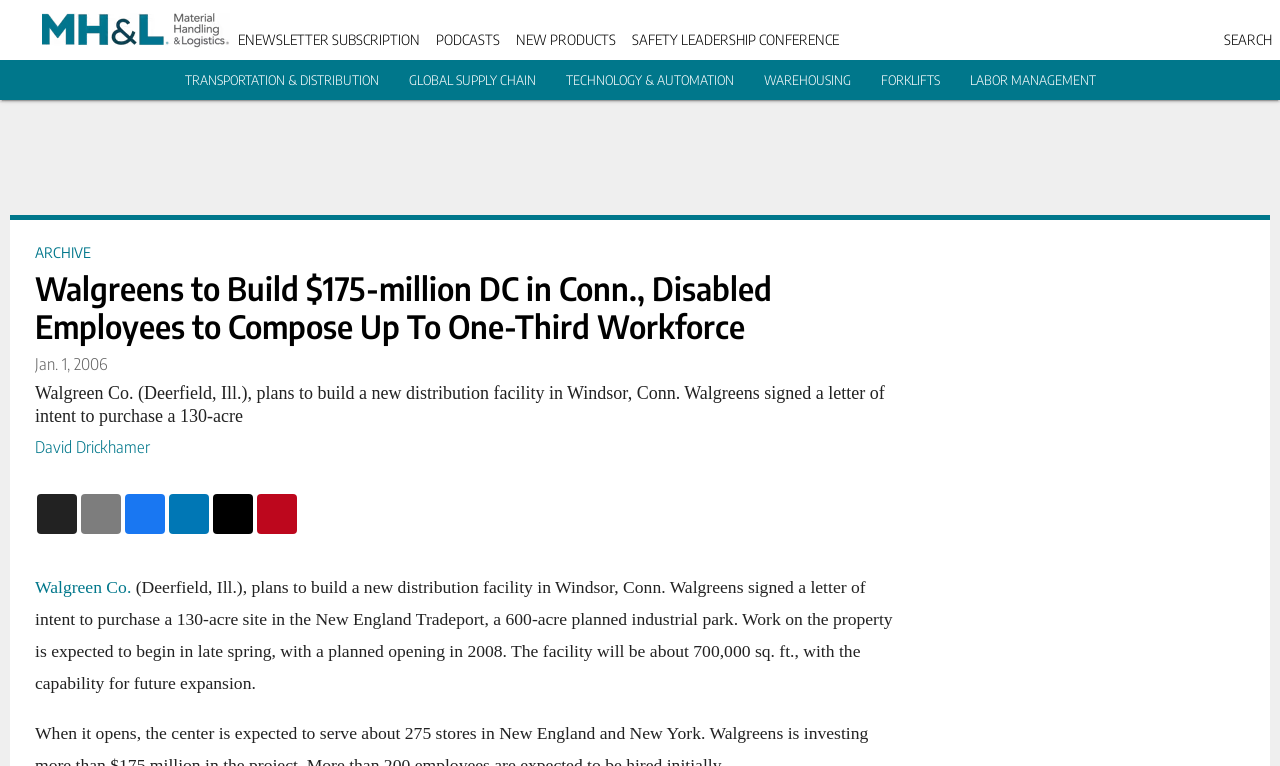Describe every aspect of the webpage in a detailed manner.

The webpage appears to be an article from Material Handling and Logistics, with a focus on Walgreens' plans to build a new distribution facility in Windsor, Connecticut. 

At the top left of the page, there is a link to "Material Handling and Logistics" accompanied by an image with the same name. 

To the right of this, there are several links, including "ENEWSLETTER SUBSCRIPTION", "PODCASTS", "NEW PRODUCTS", "SAFETY LEADERSHIP CONFERENCE", and "SEARCH", which are positioned horizontally across the top of the page. 

Below these links, there are more links categorized by topic, including "TRANSPORTATION & DISTRIBUTION", "GLOBAL SUPPLY CHAIN", "TECHNOLOGY & AUTOMATION", "WAREHOUSING", "FORKLIFTS", and "LABOR MANAGEMENT". 

The main article begins with a heading that reads "Walgreens to Build $175-million DC in Conn., Disabled Employees to Compose Up To One-Third Workforce". 

Below the heading, there is a date "Jan. 1, 2006", followed by a paragraph of text that summarizes Walgreen Co.'s plans to build a new distribution facility in Windsor, Conn. 

The article also includes a byline, "David Drickhamer", and several empty links at the bottom of the page.